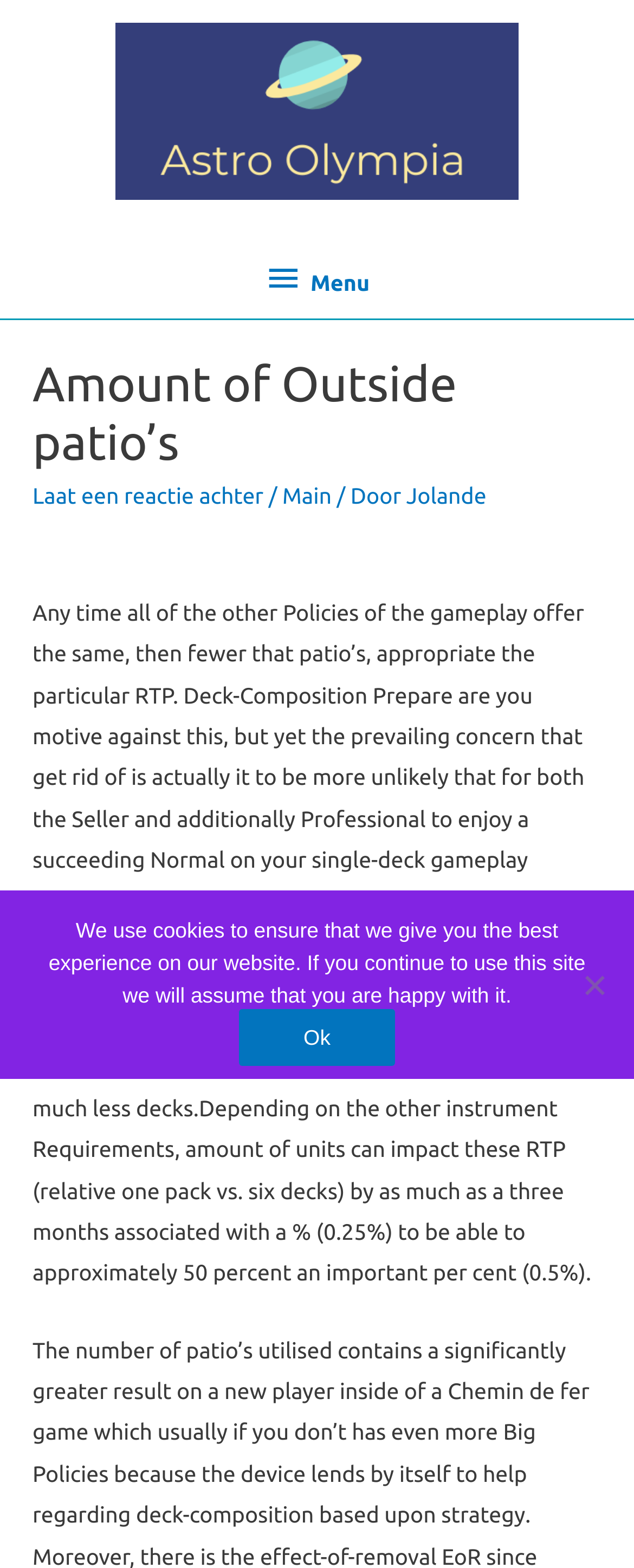Based on the element description: "Menu Menu", identify the UI element and provide its bounding box coordinates. Use four float numbers between 0 and 1, [left, top, right, bottom].

[0.387, 0.153, 0.613, 0.203]